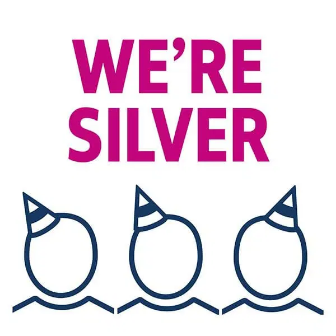Please give a concise answer to this question using a single word or phrase: 
What accreditation has Queen Square Imaging received?

We Invest in People Silver Accreditation